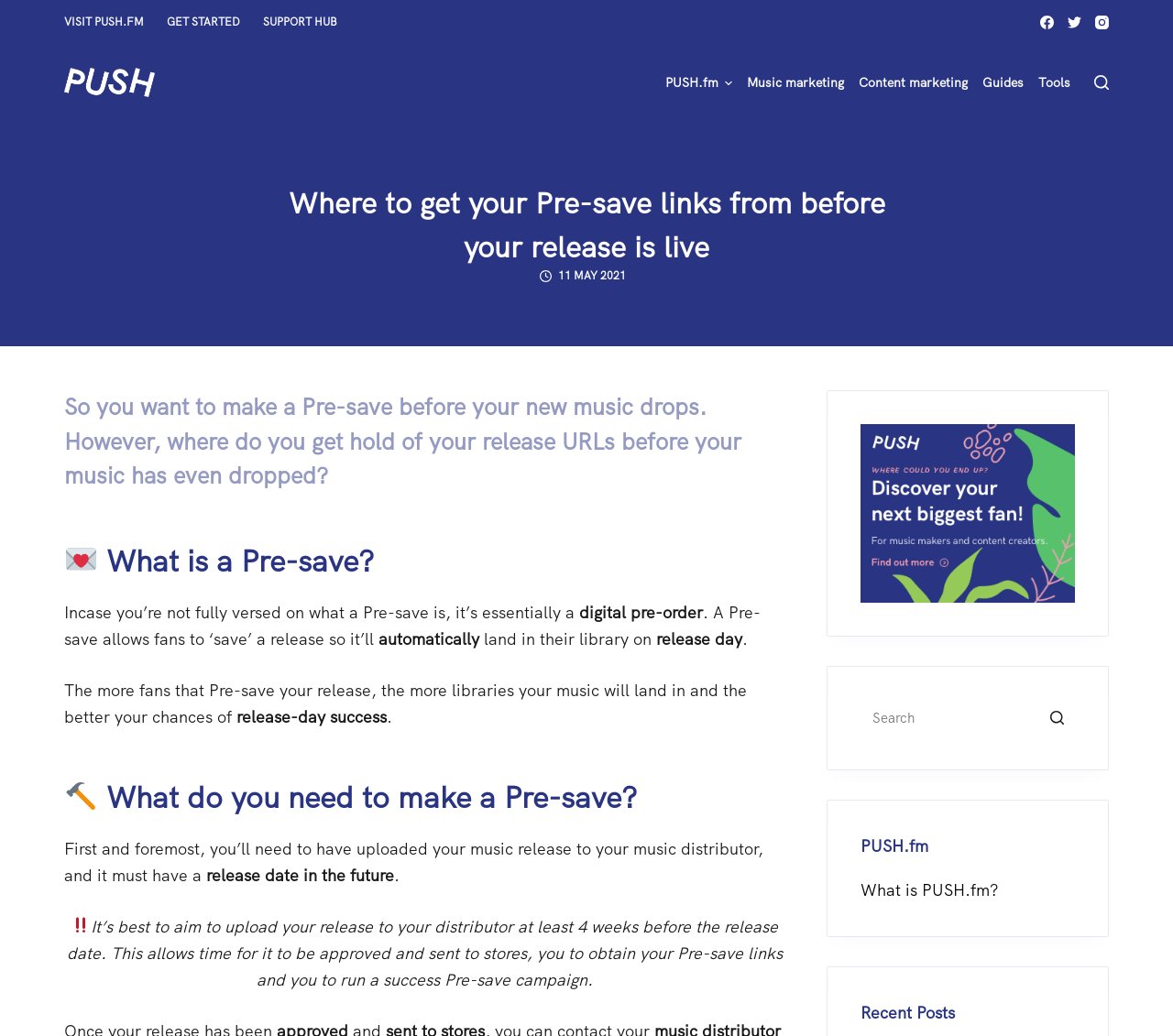Analyze the image and answer the question with as much detail as possible: 
What is PUSH.fm?

Although the webpage doesn't explicitly state what PUSH.fm is, based on the context and the links provided, it appears to be a music marketing platform that helps artists promote their music and get Pre-save links.